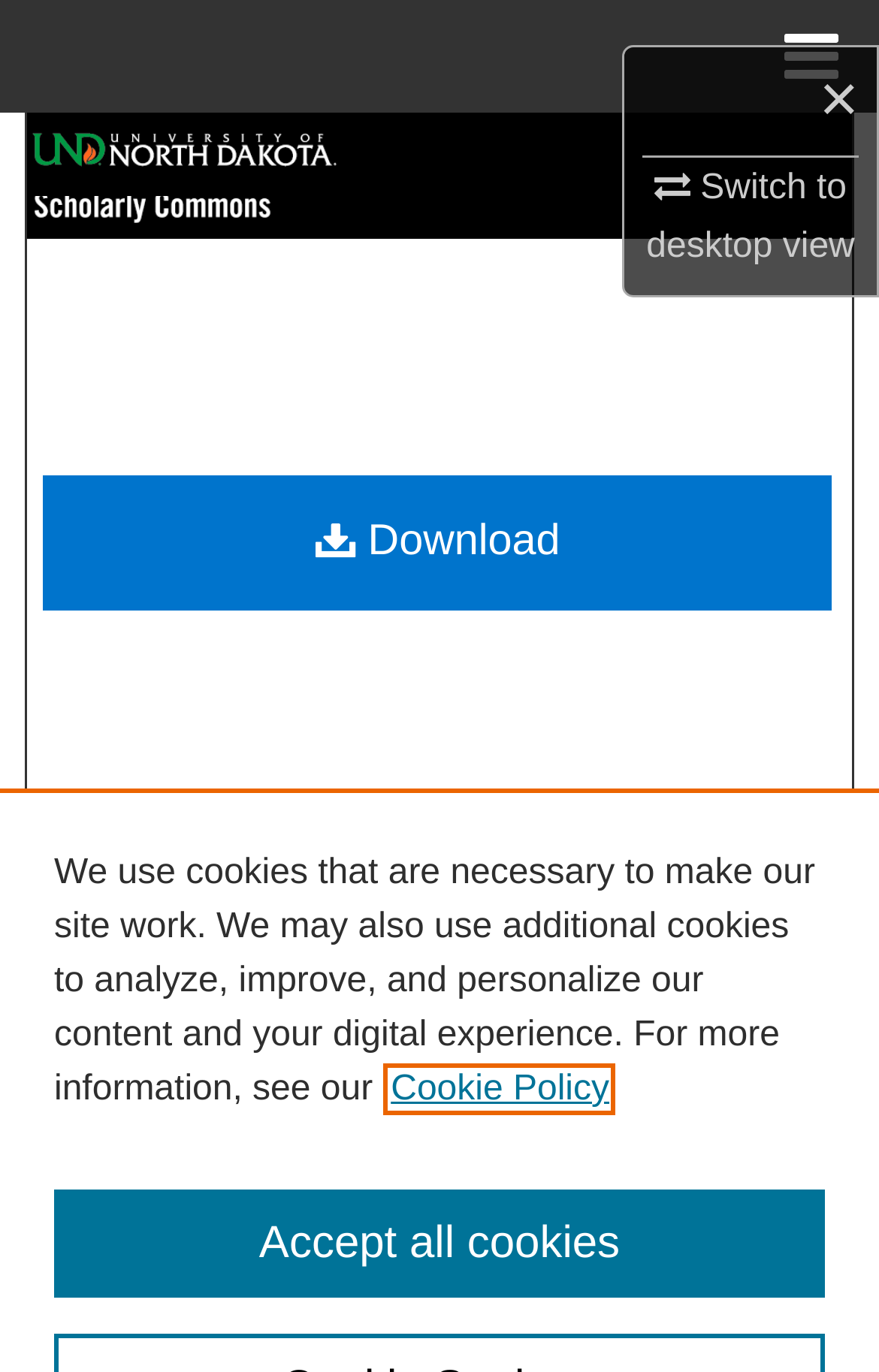Please determine and provide the text content of the webpage's heading.

Snowman in Light